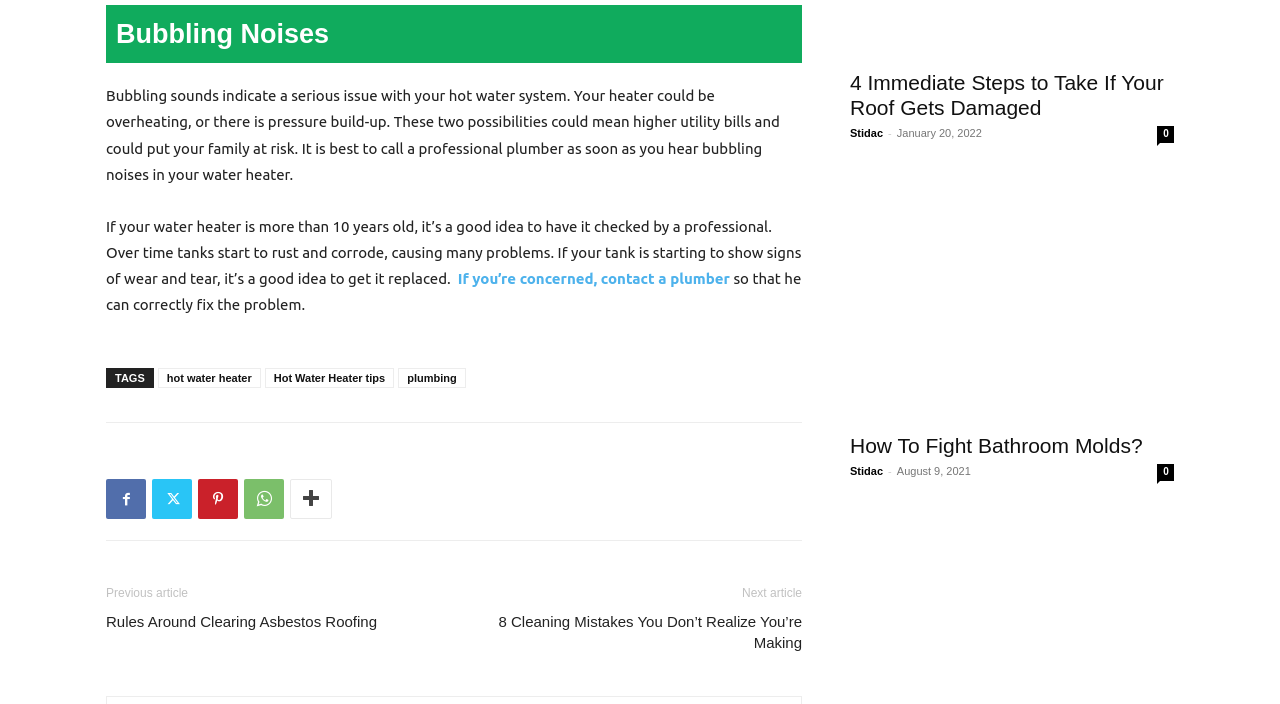Given the description of a UI element: "Rules Around Clearing Asbestos Roofing", identify the bounding box coordinates of the matching element in the webpage screenshot.

[0.083, 0.374, 0.295, 0.404]